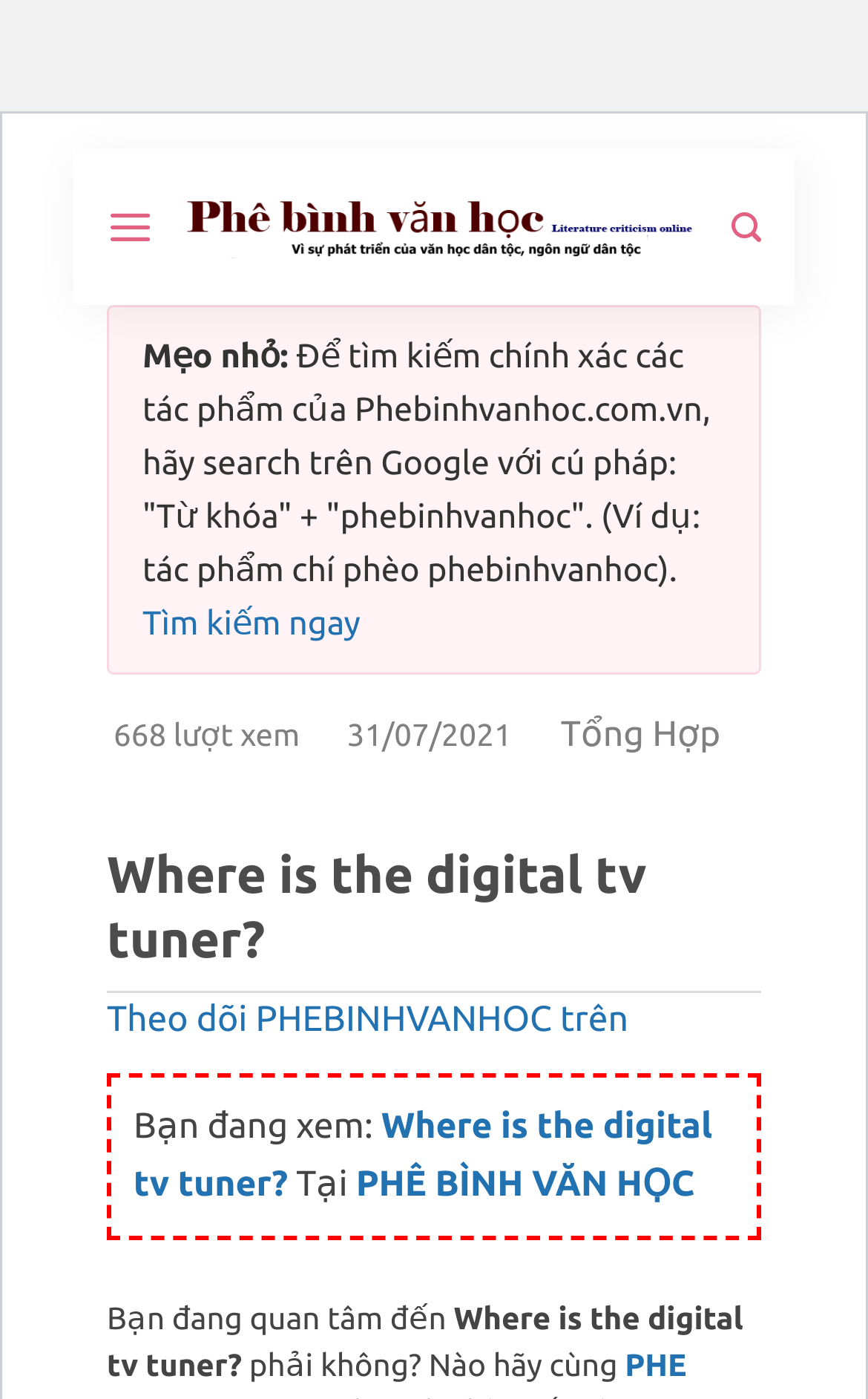Please identify the bounding box coordinates of the element I need to click to follow this instruction: "Visit PHÊ BÌNH VĂN HỌC".

[0.216, 0.14, 0.798, 0.185]